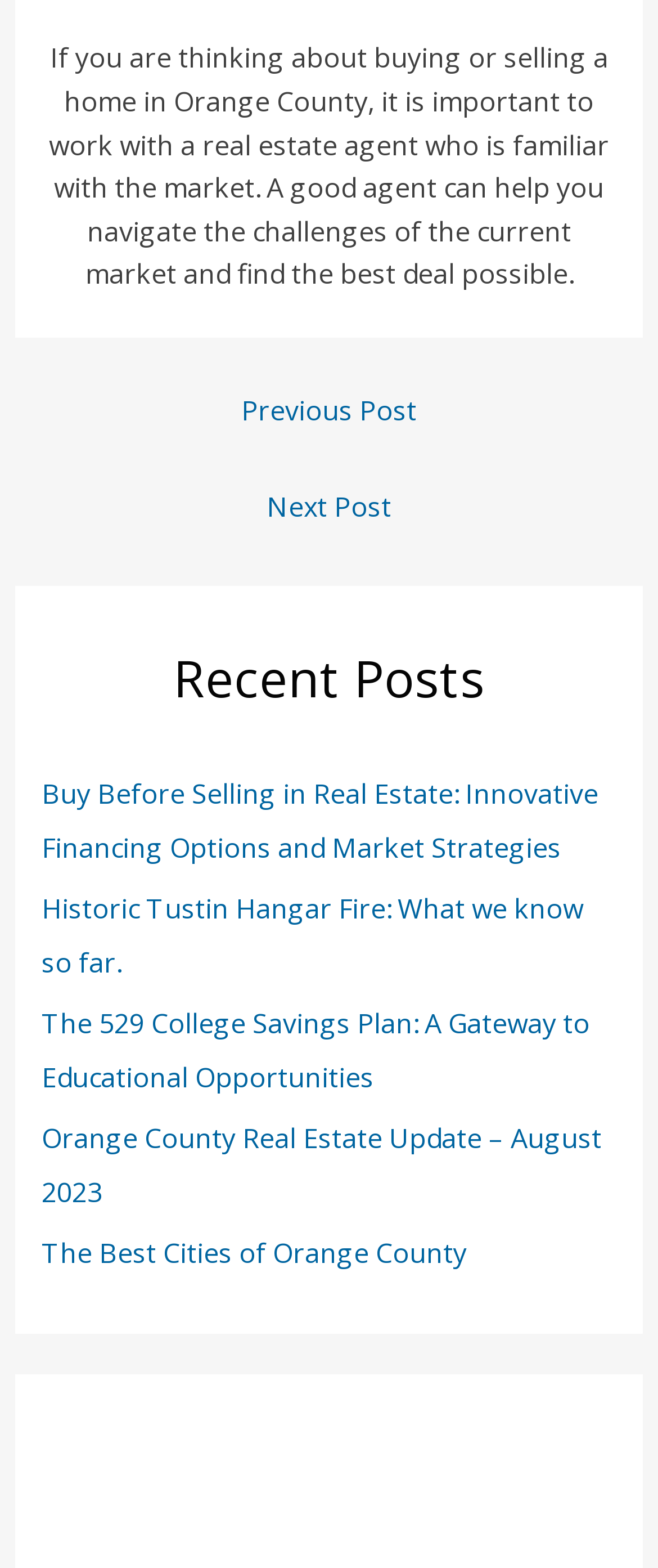Locate the bounding box for the described UI element: "Next Post →". Ensure the coordinates are four float numbers between 0 and 1, formatted as [left, top, right, bottom].

[0.046, 0.305, 0.954, 0.345]